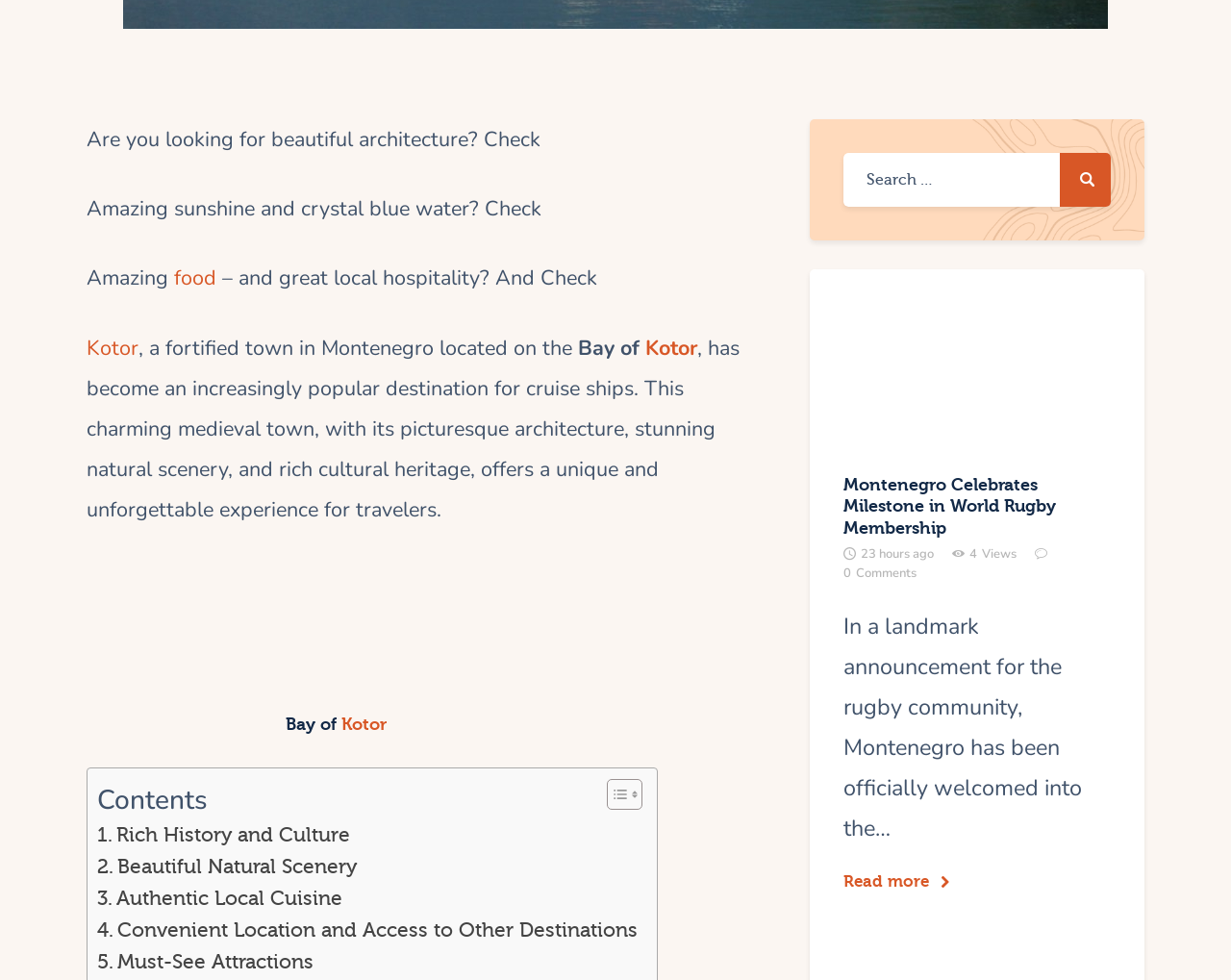How many links are there in the table of contents?
Based on the image, provide your answer in one word or phrase.

5